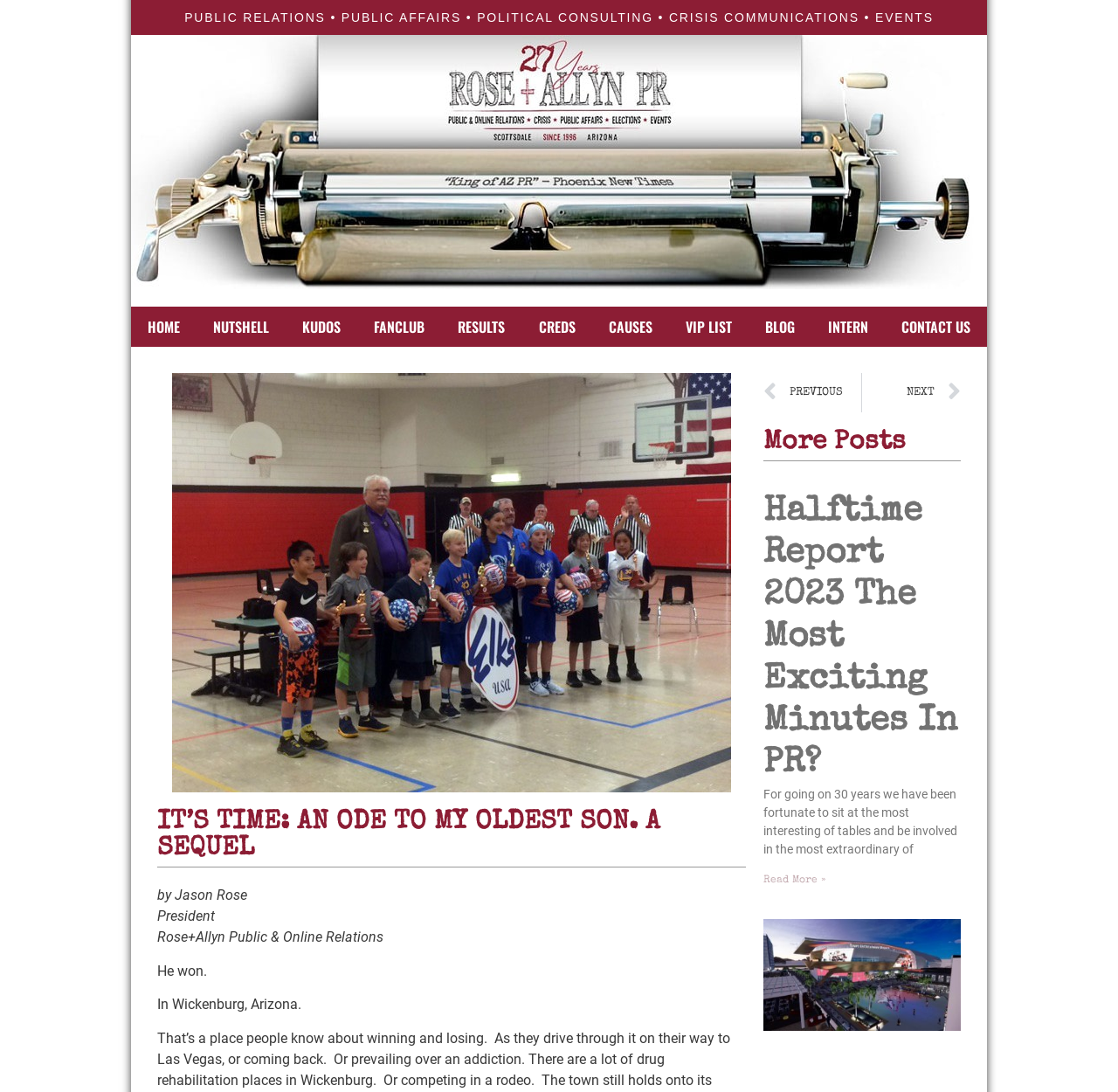Kindly determine the bounding box coordinates of the area that needs to be clicked to fulfill this instruction: "Click on the 'HOME' link".

[0.117, 0.281, 0.176, 0.318]